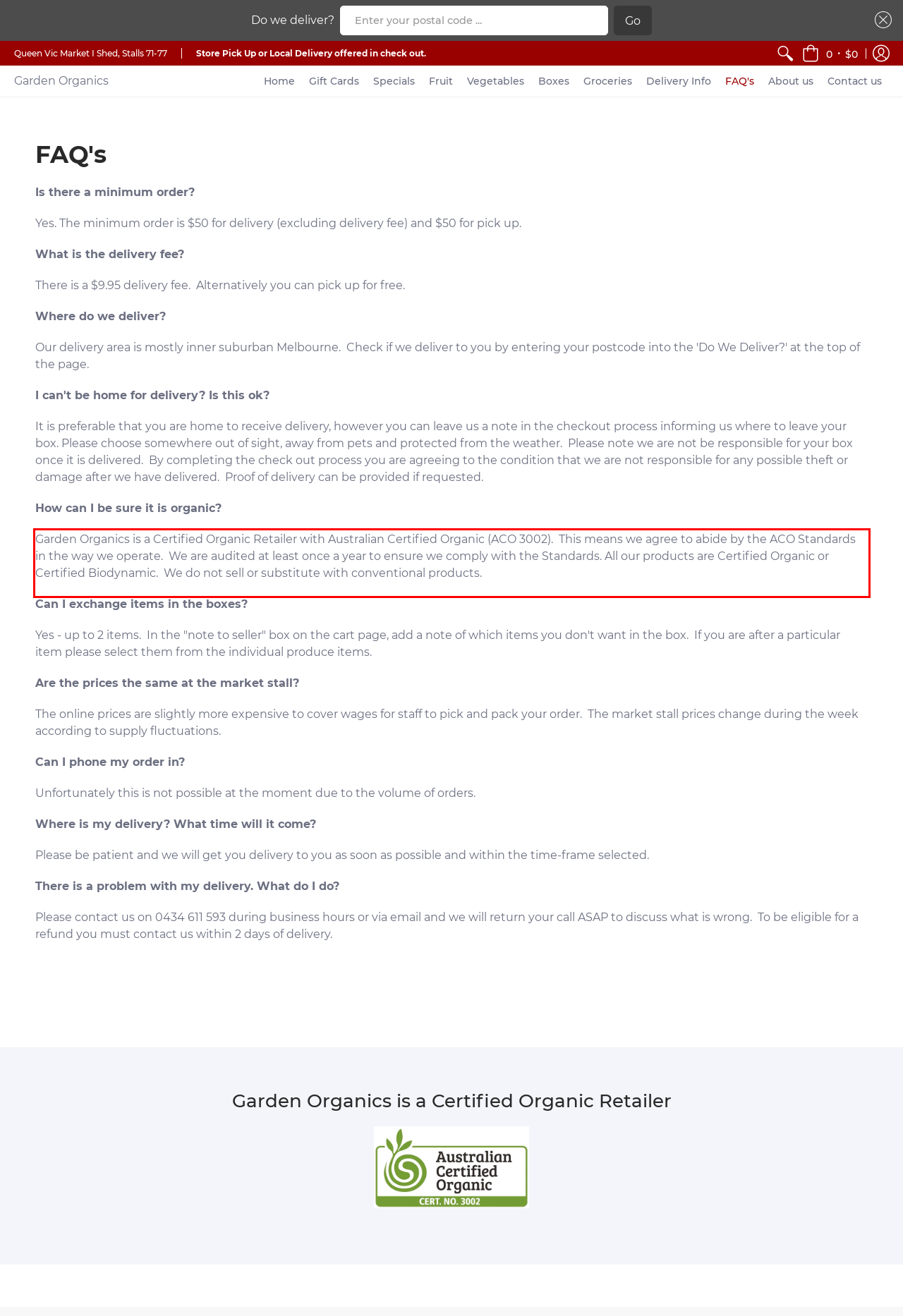Identify the red bounding box in the webpage screenshot and perform OCR to generate the text content enclosed.

Garden Organics is a Certified Organic Retailer with Australian Certified Organic (ACO 3002). This means we agree to abide by the ACO Standards in the way we operate. We are audited at least once a year to ensure we comply with the Standards. All our products are Certified Organic or Certified Biodynamic. We do not sell or substitute with conventional products.